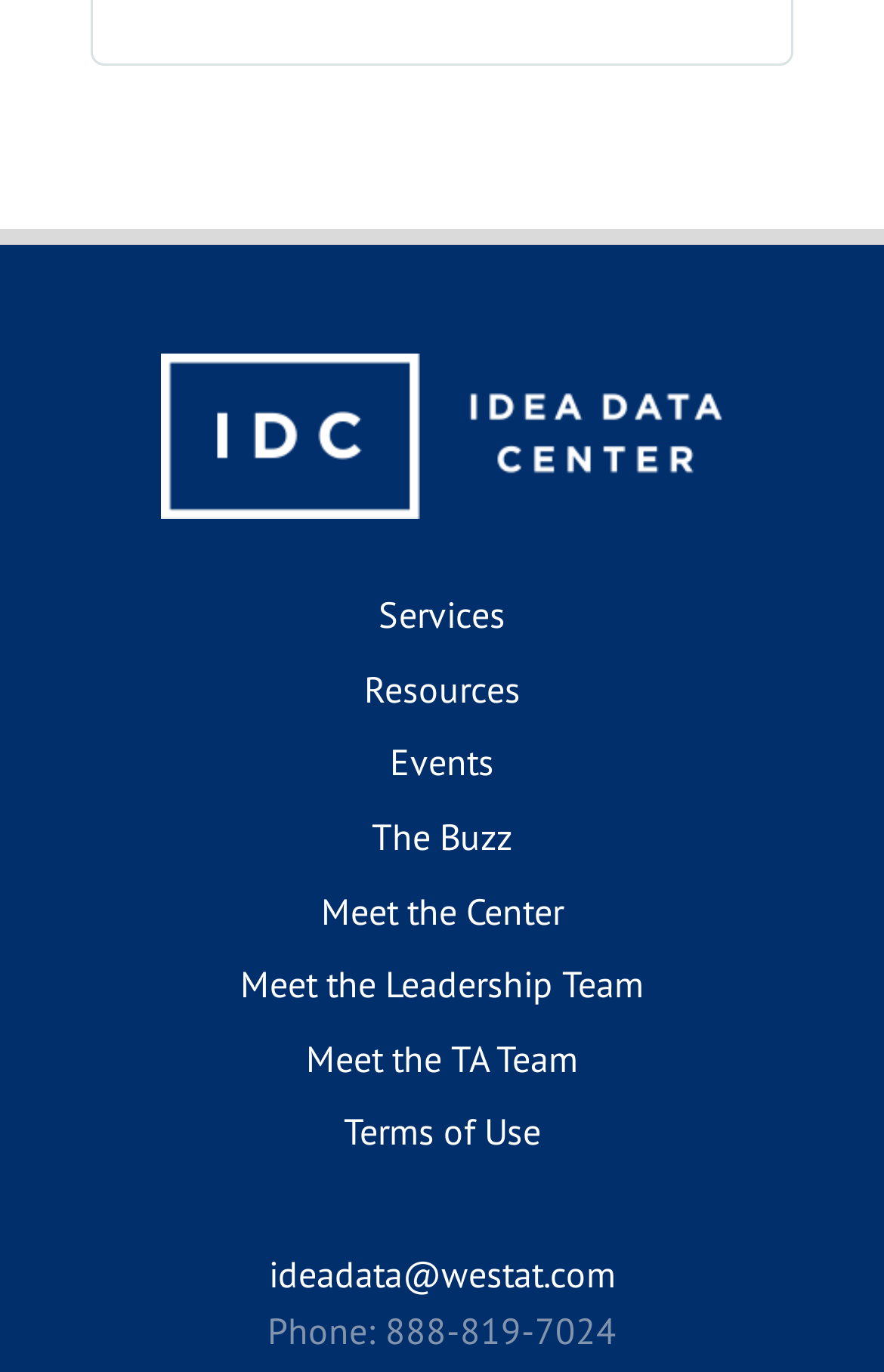Identify the bounding box coordinates for the element you need to click to achieve the following task: "Call the phone number". Provide the bounding box coordinates as four float numbers between 0 and 1, in the form [left, top, right, bottom].

[0.303, 0.954, 0.697, 0.987]